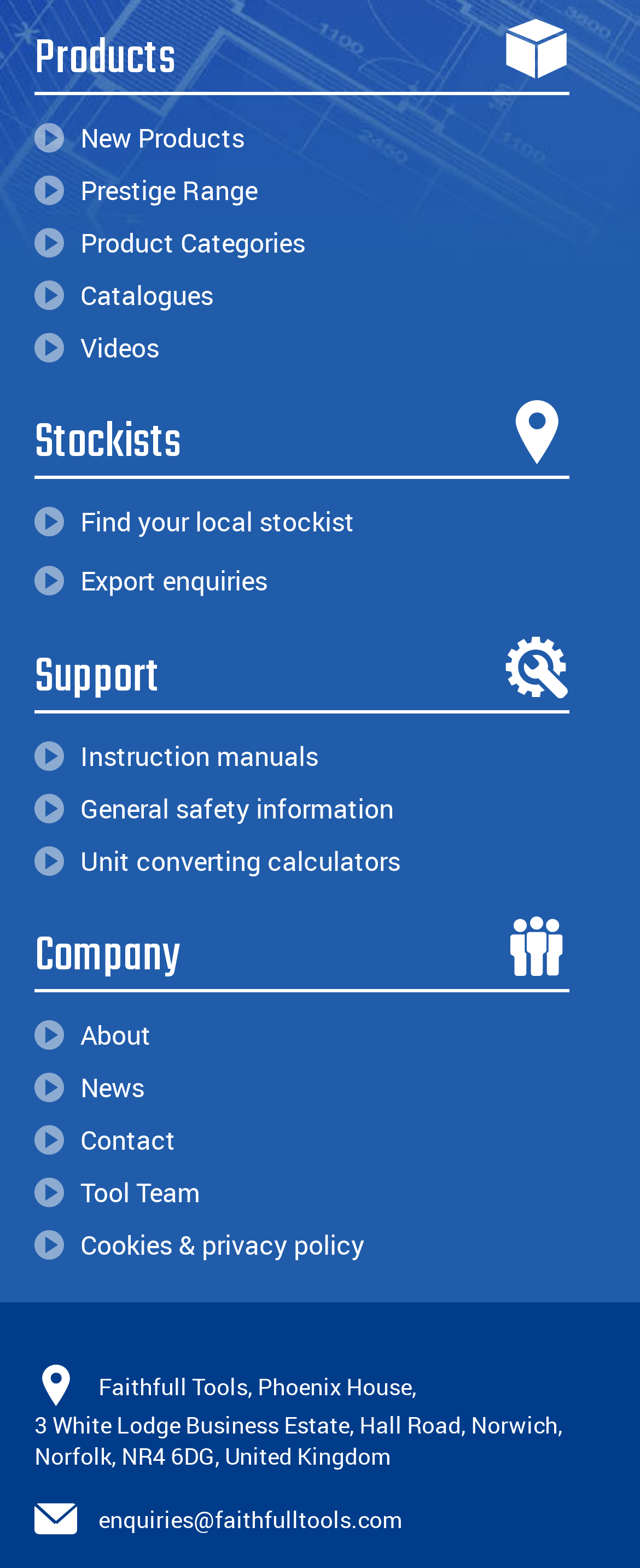Identify and provide the bounding box coordinates of the UI element described: "Prestige Range". The coordinates should be formatted as [left, top, right, bottom], with each number being a float between 0 and 1.

[0.054, 0.107, 0.889, 0.136]